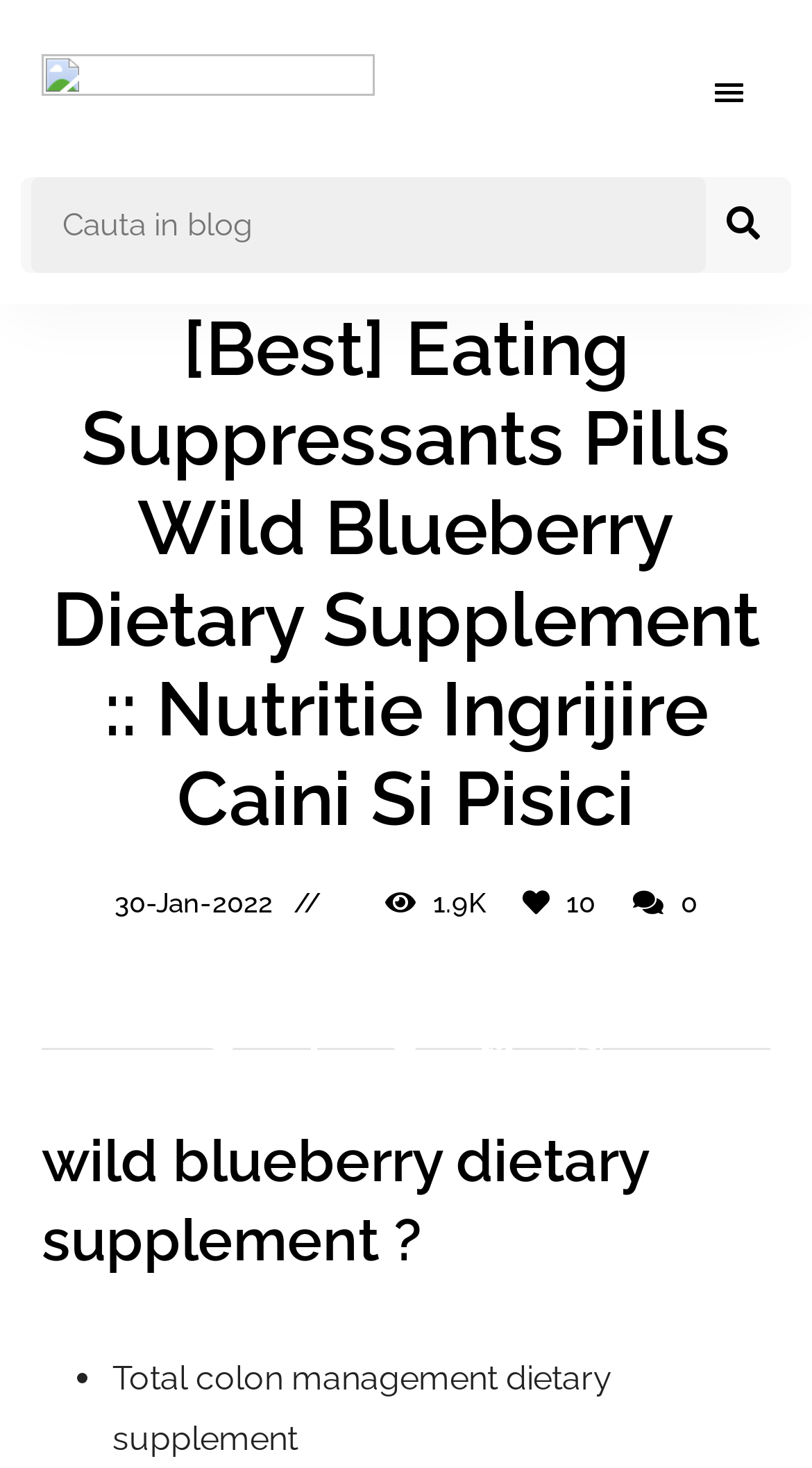How many social media links are in the footer? Please answer the question using a single word or phrase based on the image.

5